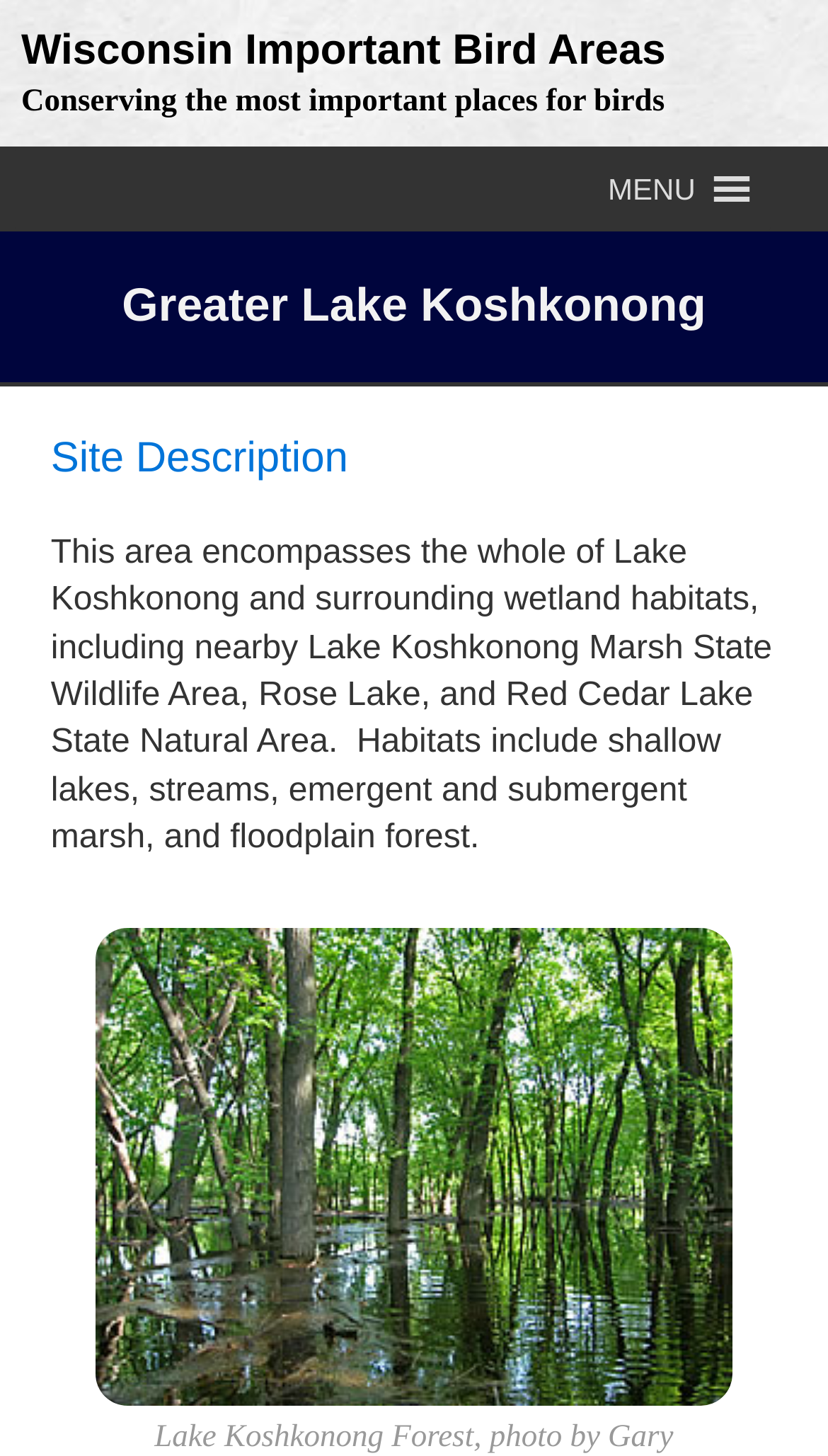What type of habitats are included in this area?
Identify the answer in the screenshot and reply with a single word or phrase.

Shallow lakes, streams, emergent and submergent marsh, and floodplain forest